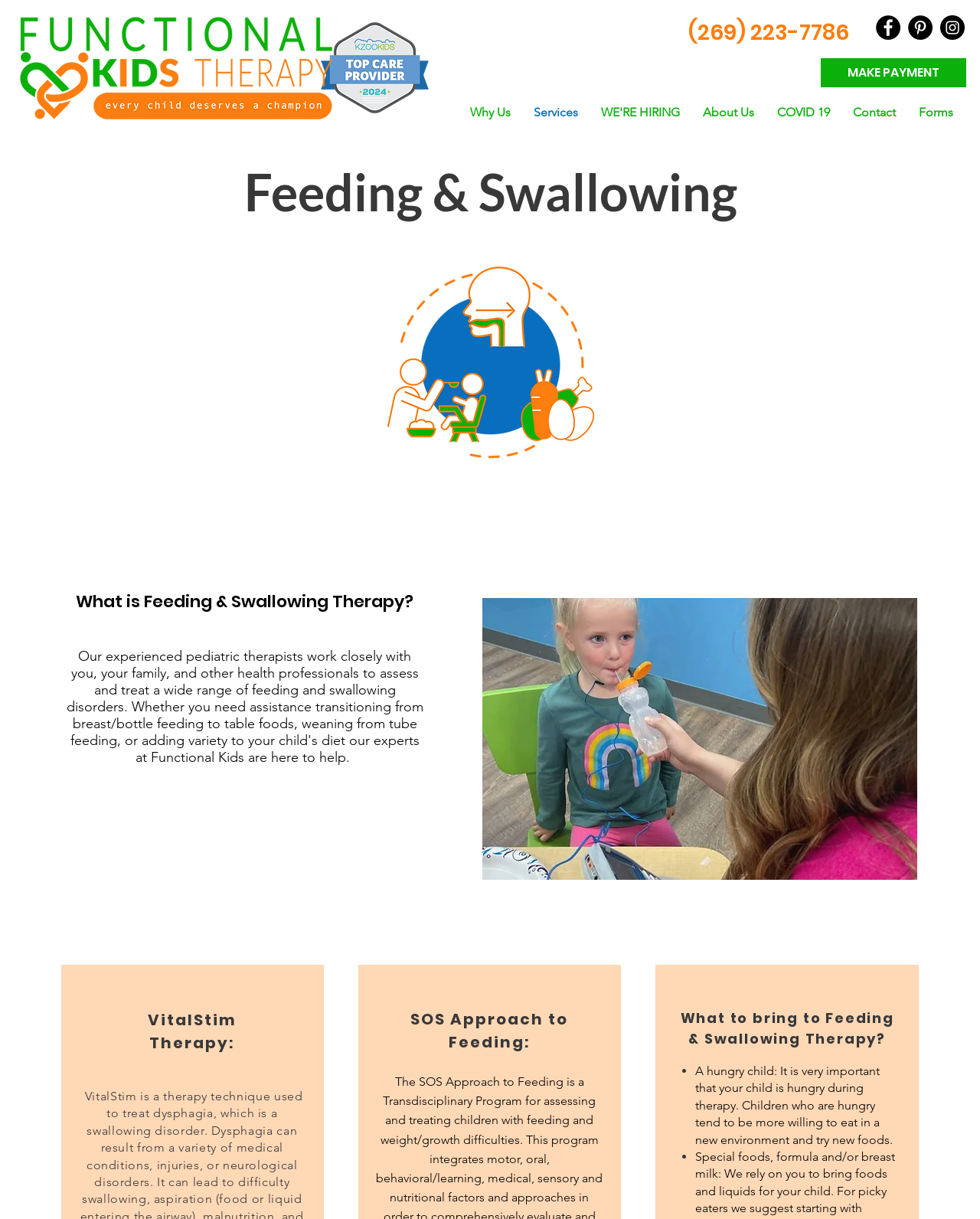What is the name of the social media platform with a black circle icon?
Make sure to answer the question with a detailed and comprehensive explanation.

I found the answer by looking at the link element with the text 'Facebook - Black Circle' which is located in the social bar at the top of the page.